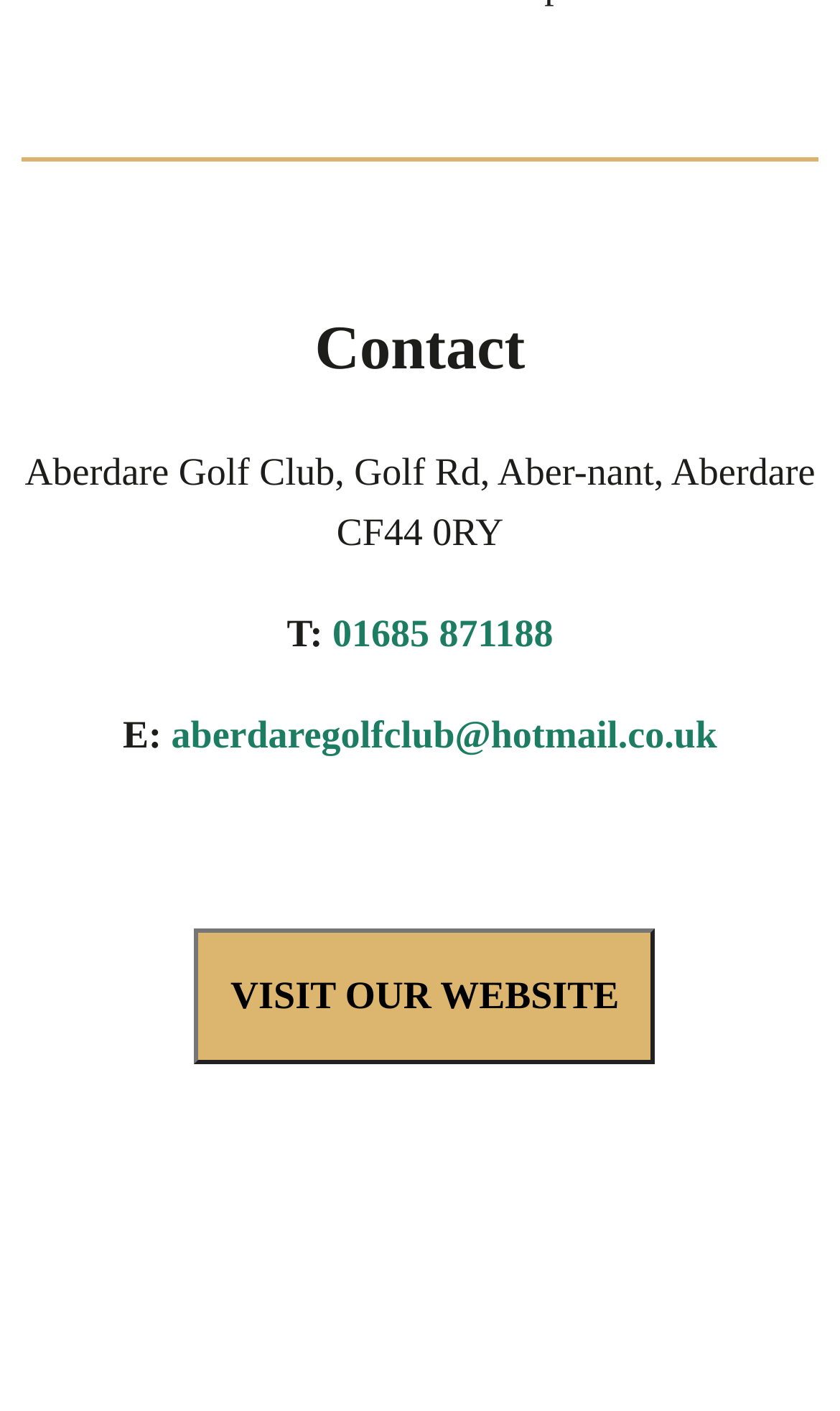What is the purpose of the 'VISIT OUR WEBSITE' button?
Using the image, provide a concise answer in one word or a short phrase.

To visit the website of Aberdare Golf Club